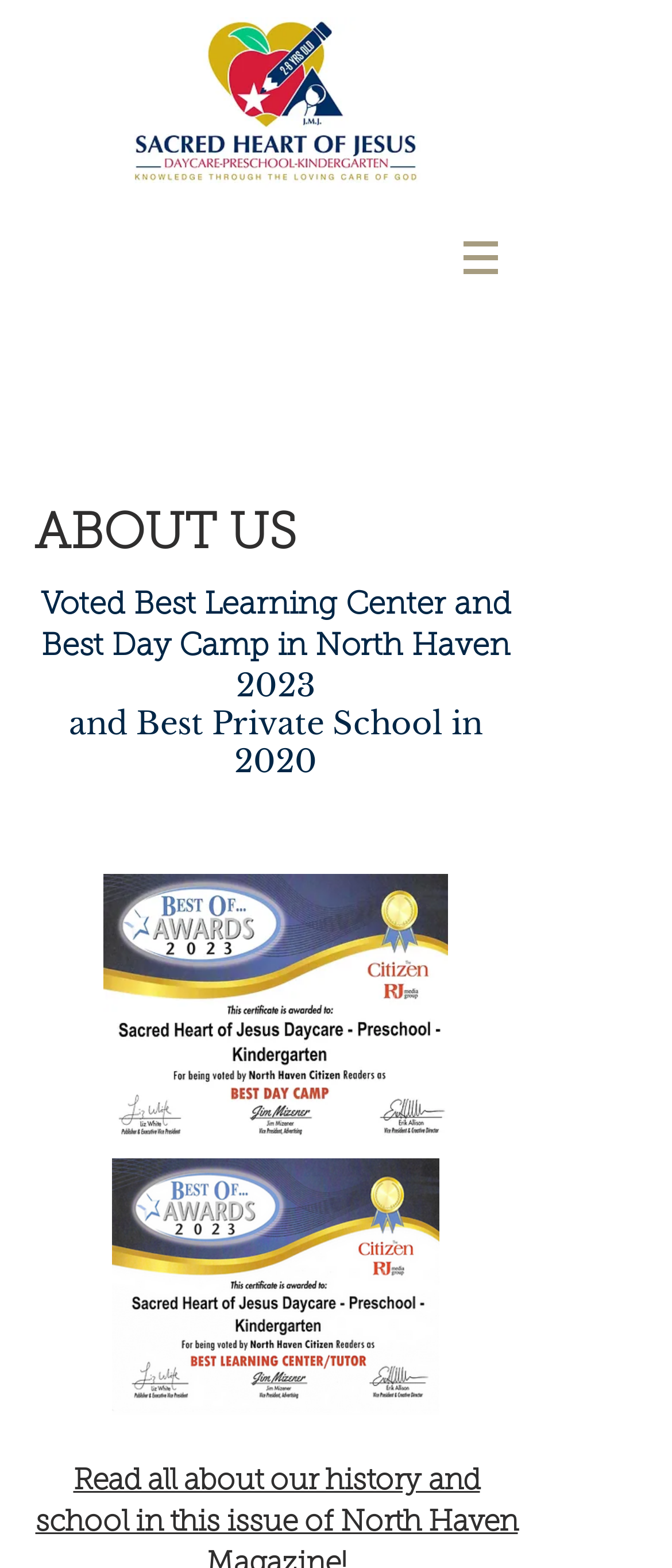How many images are on the webpage?
Based on the screenshot, give a detailed explanation to answer the question.

There are four images on the webpage, including the logo, two award images, and an image with no description.